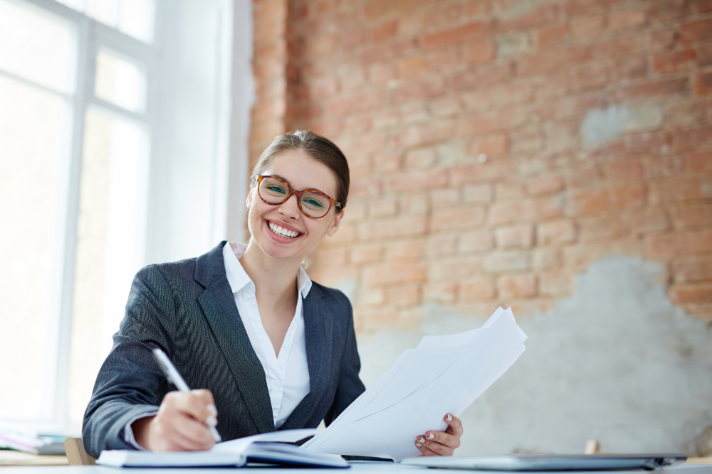Based on the image, provide a detailed and complete answer to the question: 
What is the background of the image?

The image features a warm and rustic background, characterized by exposed brick walls, which add a touch of charm to the setting, creating a cozy and inviting atmosphere.